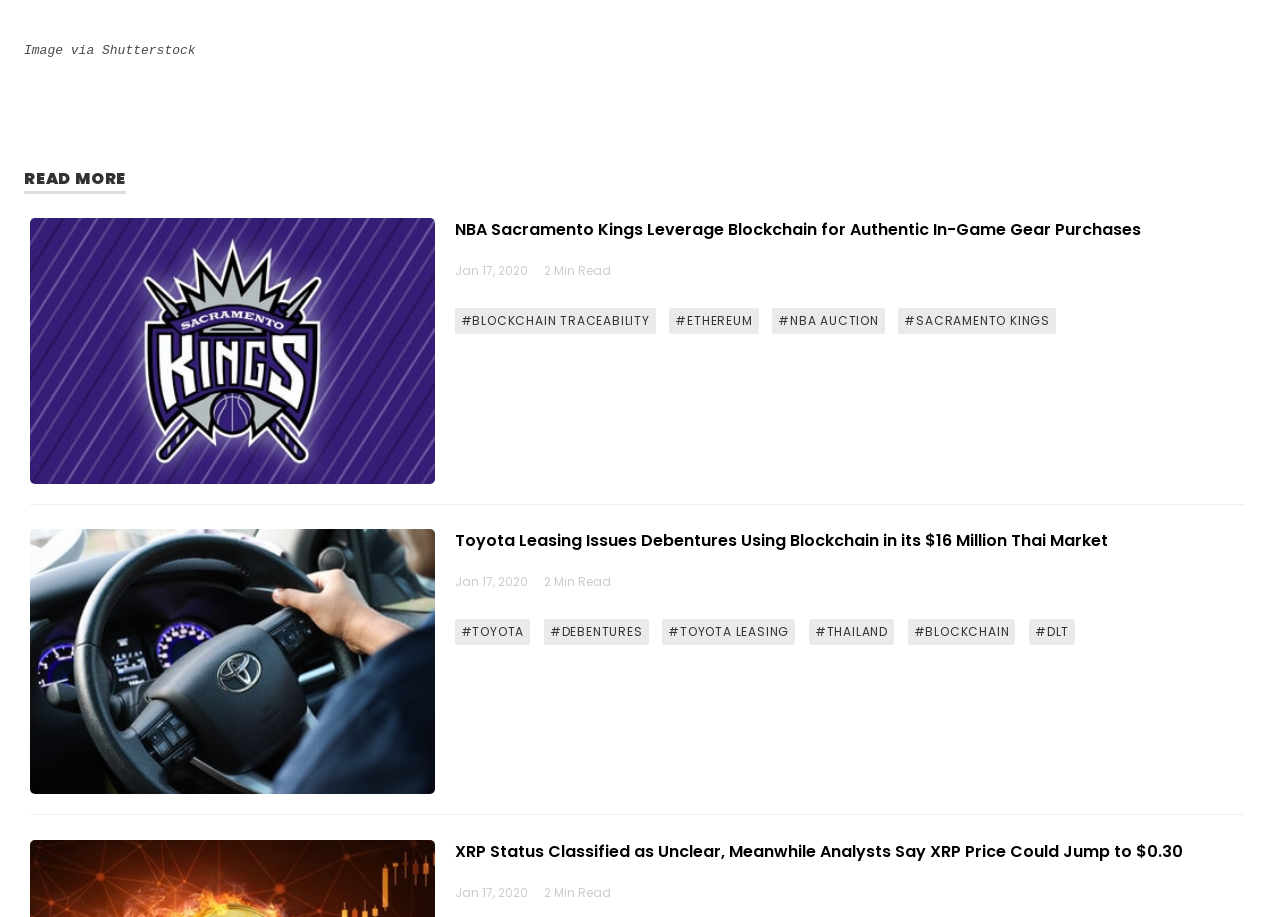Carefully observe the image and respond to the question with a detailed answer:
How many minutes does it take to read the Toyota Leasing article?

I found the read time by looking at the static text element '2 Min Read' which is located below the heading 'Toyota Leasing Issues Debentures Using Blockchain in its $16 Million Thai Market'.